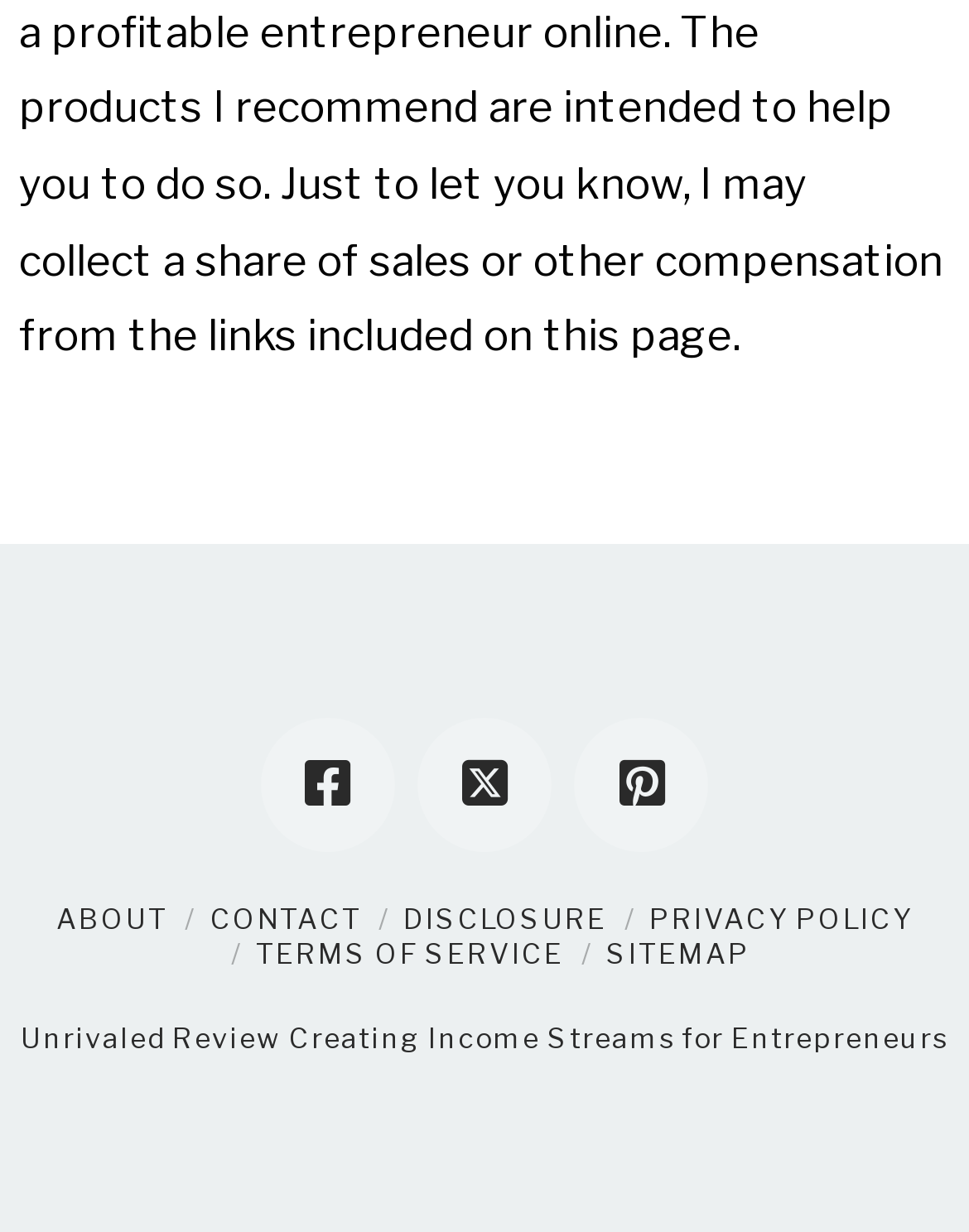Provide the bounding box coordinates of the HTML element described as: "Terms of Service". The bounding box coordinates should be four float numbers between 0 and 1, i.e., [left, top, right, bottom].

[0.264, 0.76, 0.582, 0.788]